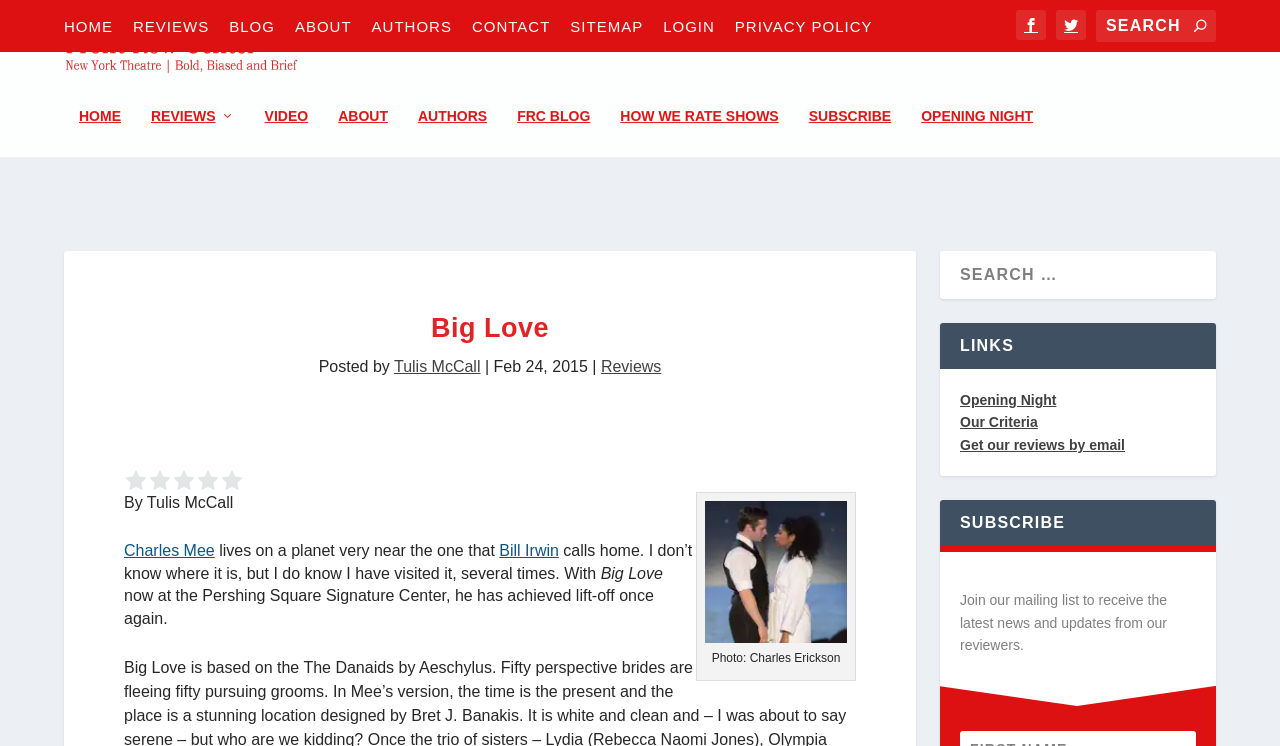Determine the bounding box for the UI element as described: "Get our reviews by email". The coordinates should be represented as four float numbers between 0 and 1, formatted as [left, top, right, bottom].

[0.75, 0.372, 0.879, 0.394]